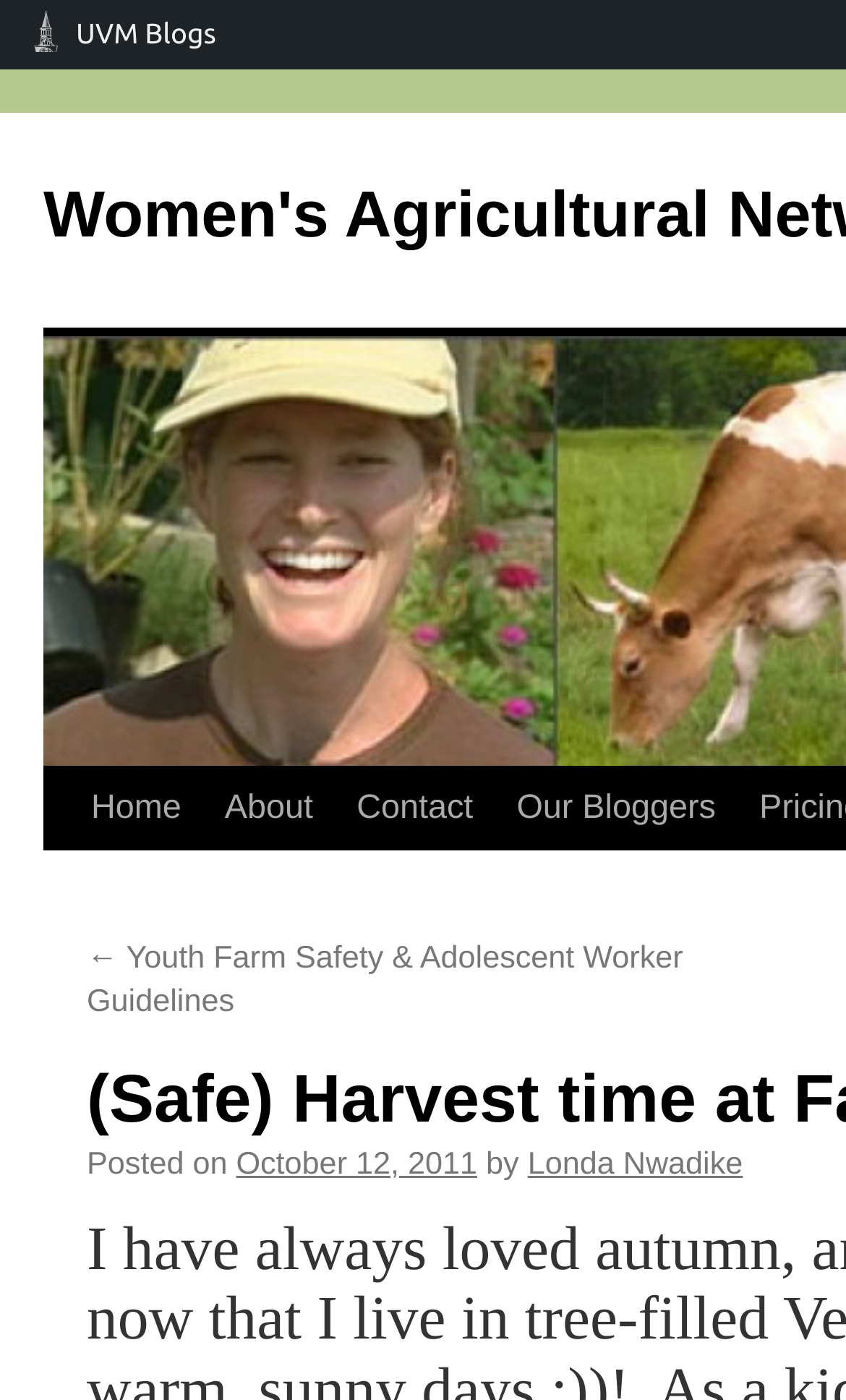Please provide the bounding box coordinates for the element that needs to be clicked to perform the following instruction: "go to UVM Blogs". The coordinates should be given as four float numbers between 0 and 1, i.e., [left, top, right, bottom].

[0.0, 0.0, 0.276, 0.05]